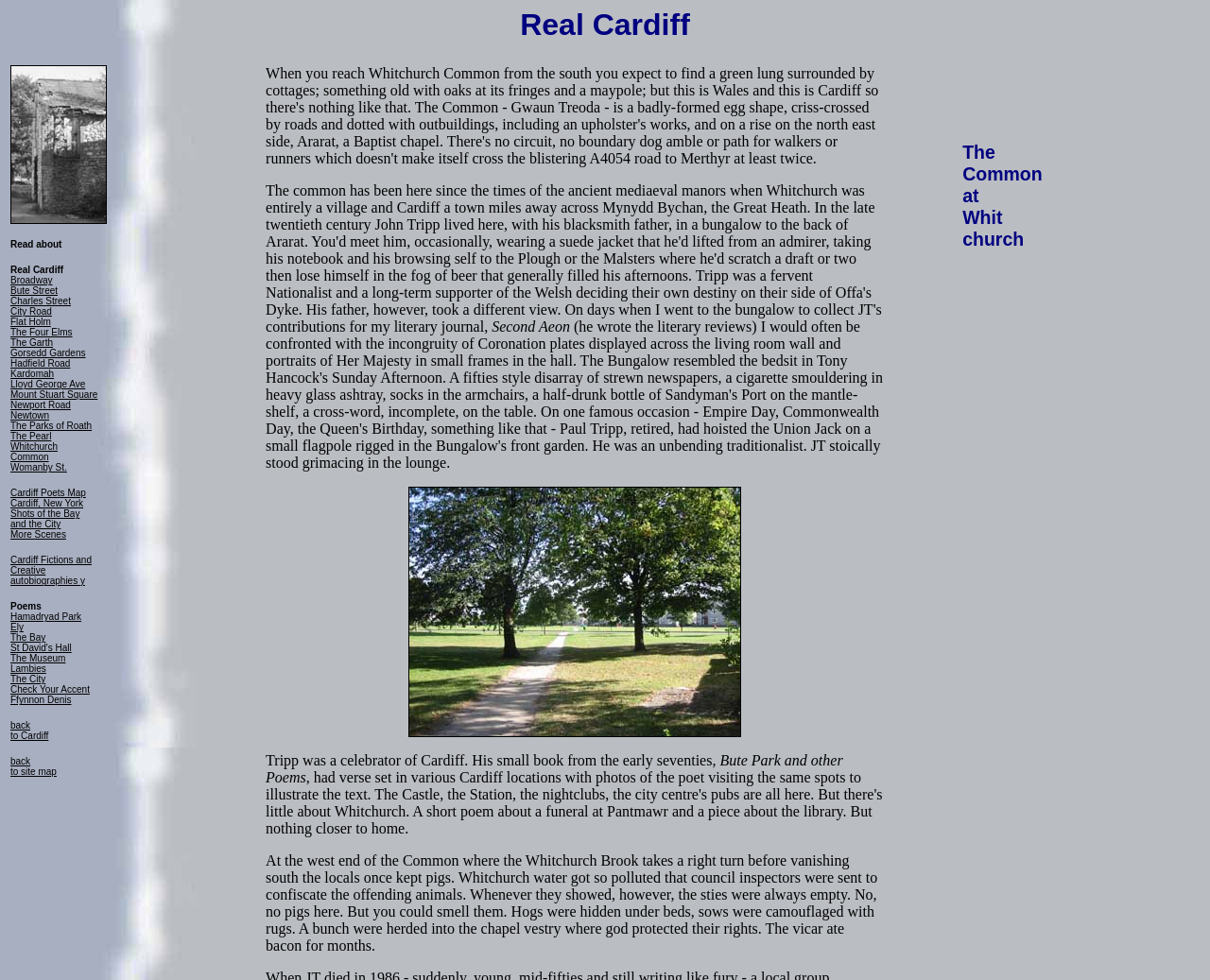Please reply with a single word or brief phrase to the question: 
What is hidden under beds in the story?

Hogs